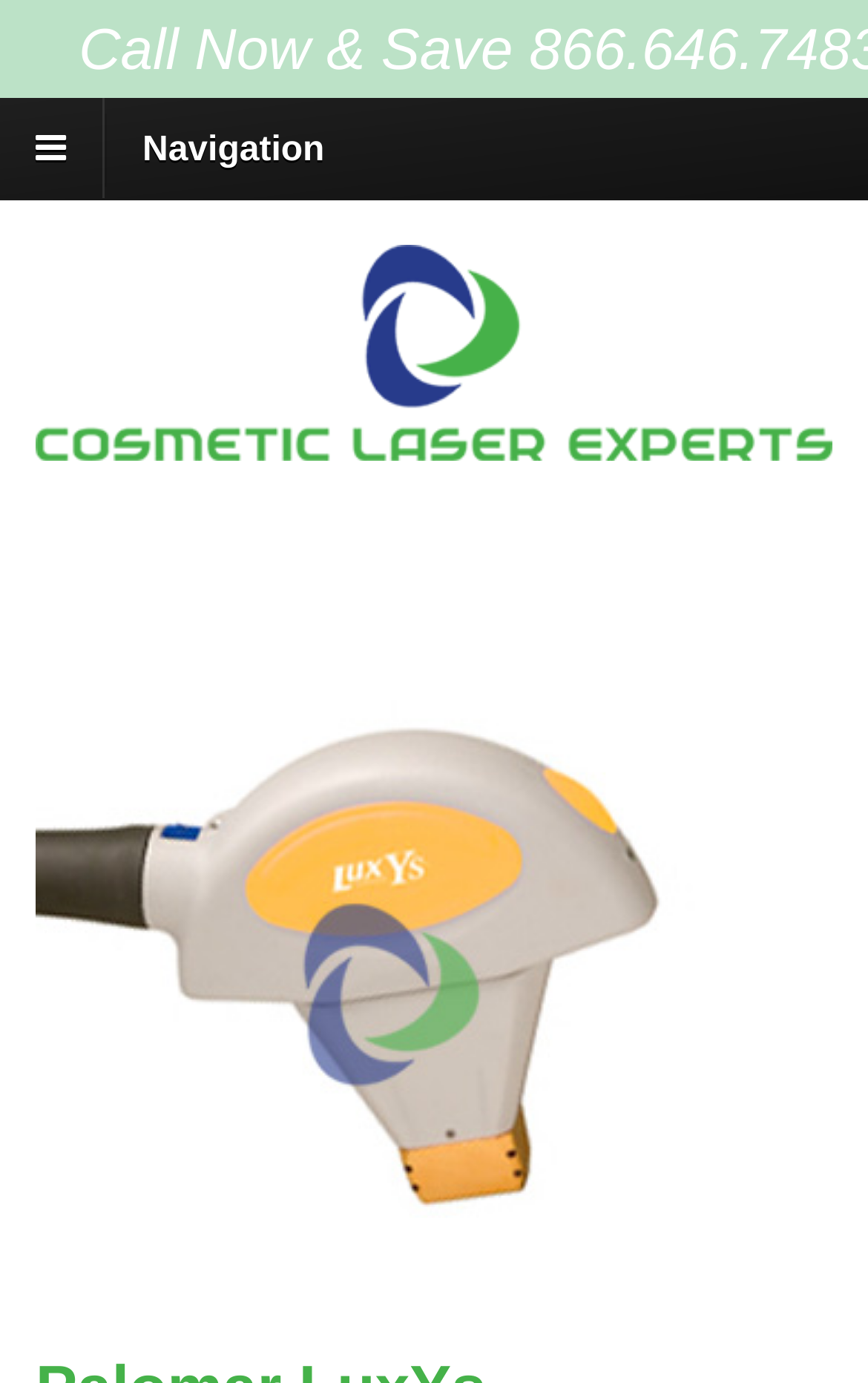Provide a one-word or short-phrase answer to the question:
How many images are on the webpage?

2